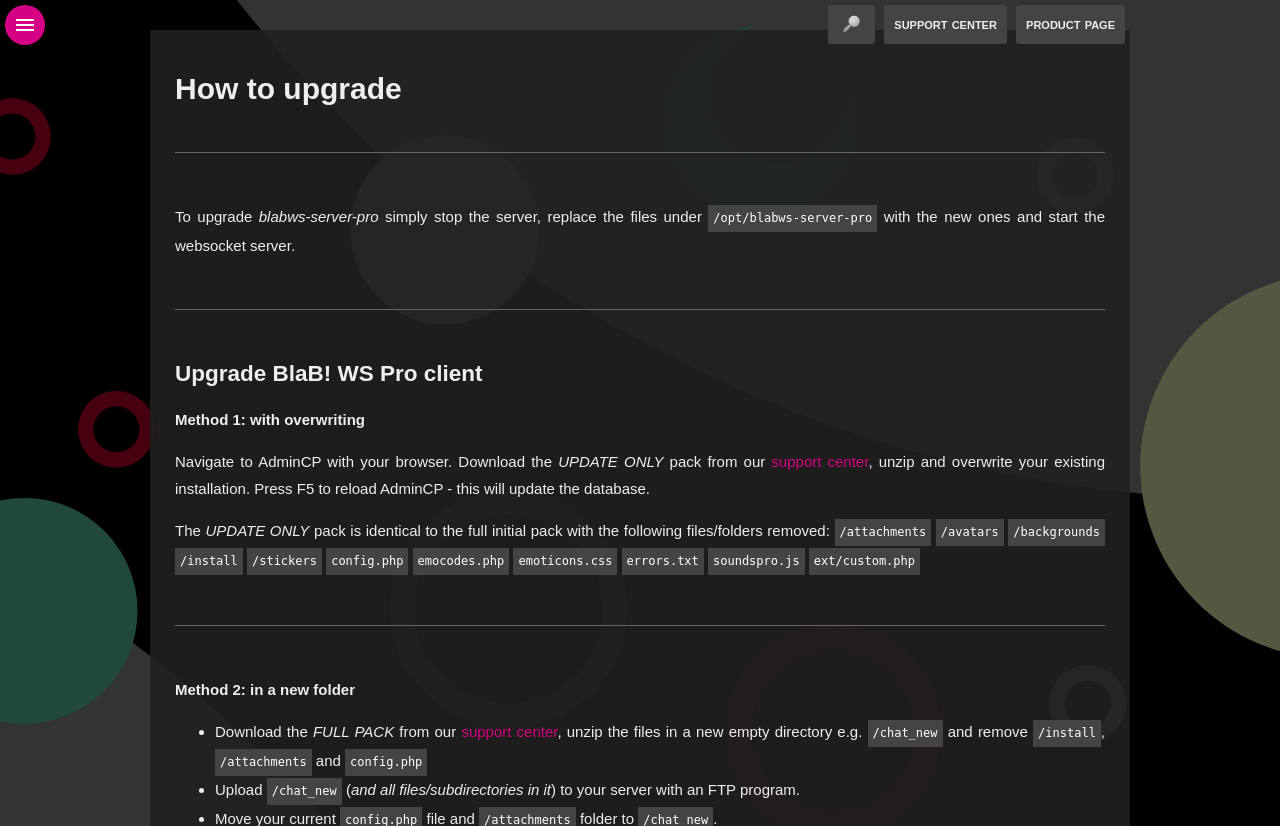Refer to the image and provide a thorough answer to this question:
How many methods are described to upgrade BlaB! WS Pro client?

The webpage describes two methods to upgrade BlaB! WS Pro client: Method 1 with overwriting and Method 2 in a new folder.